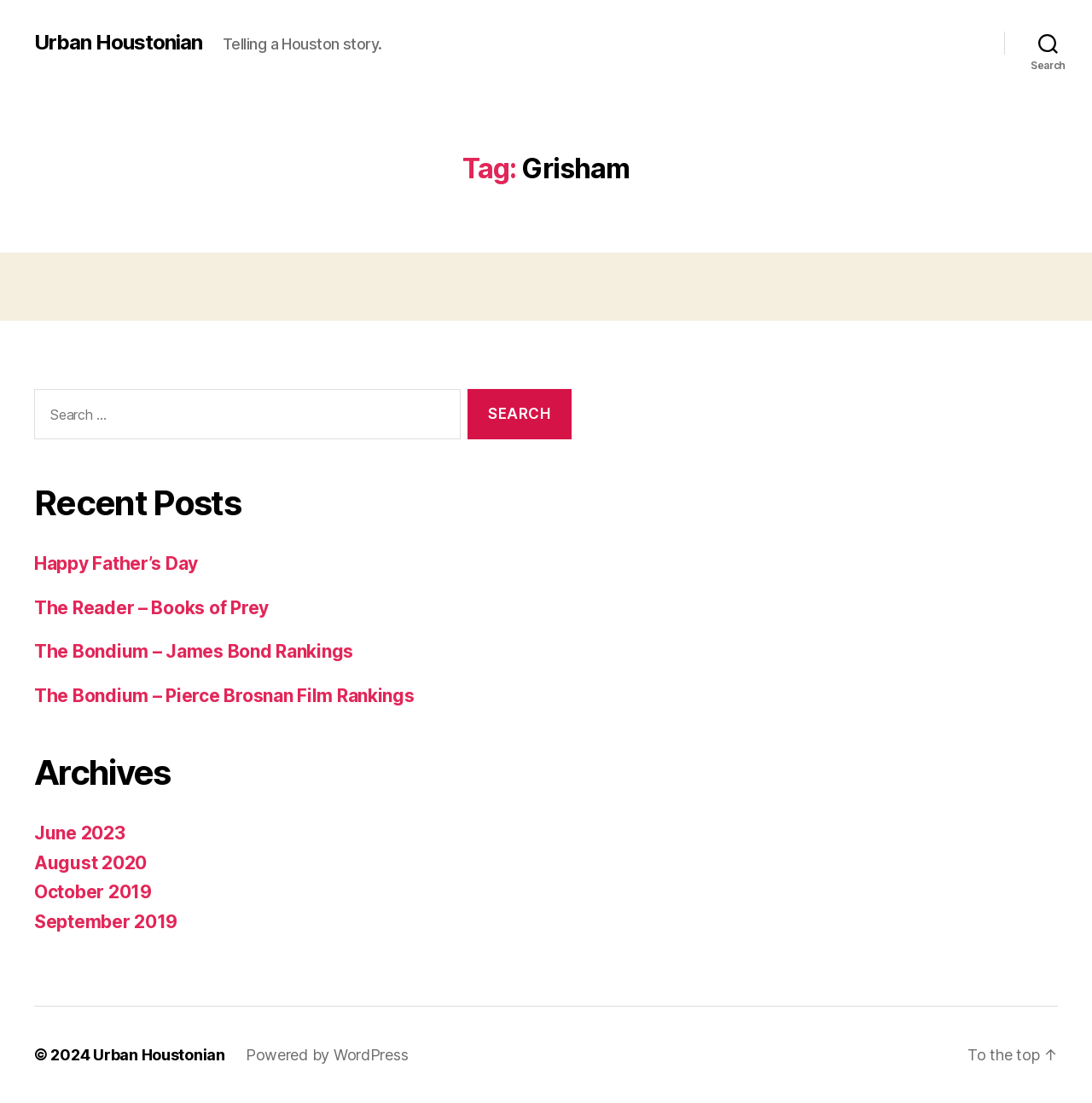Determine the bounding box coordinates for the clickable element to execute this instruction: "Read recent post 'Happy Father’s Day'". Provide the coordinates as four float numbers between 0 and 1, i.e., [left, top, right, bottom].

[0.031, 0.501, 0.181, 0.521]